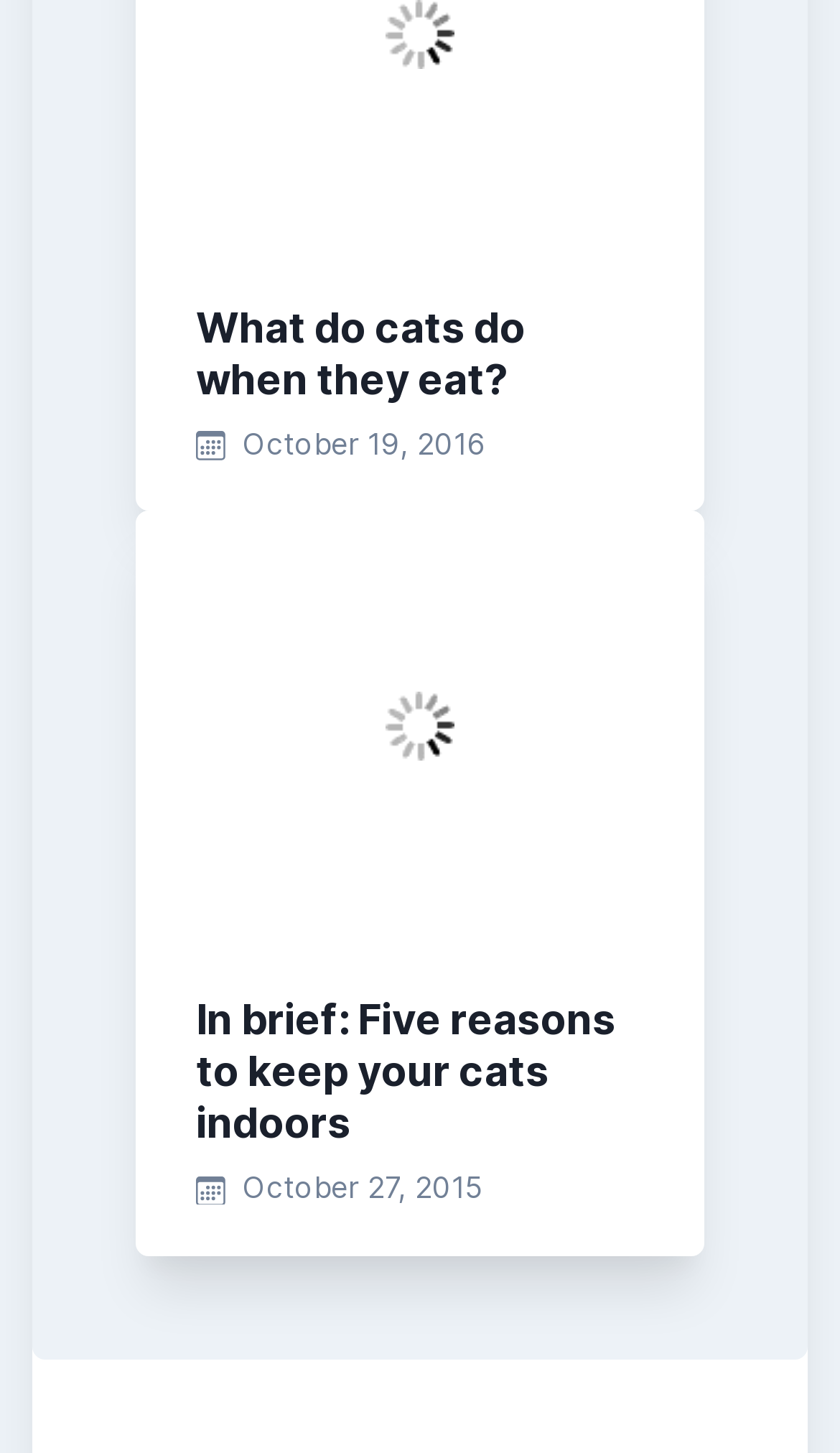What is the topic of the first article?
Ensure your answer is thorough and detailed.

The first article has a heading 'What do cats do when they eat?' and an image, indicating that the topic of the article is related to cats and their eating behavior.